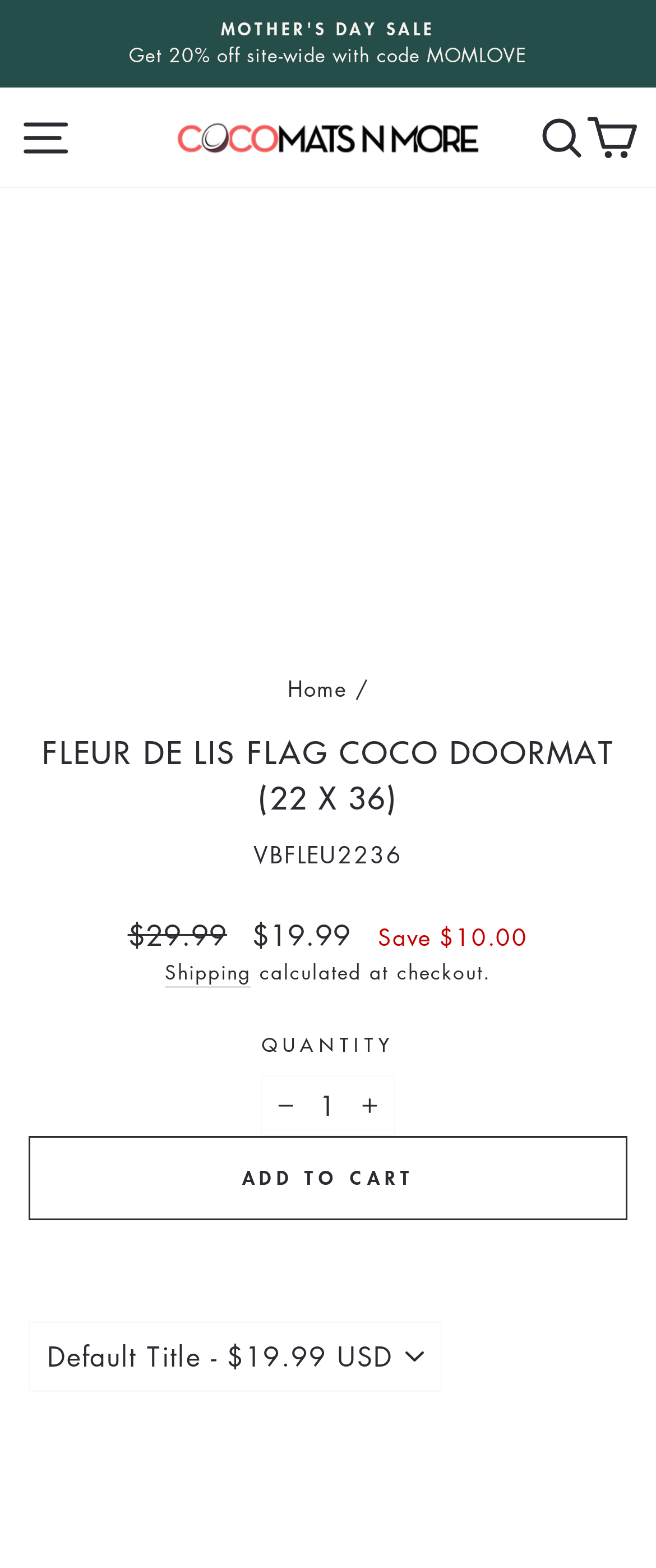Can you give a comprehensive explanation to the question given the content of the image?
What is the current price of the Fleur De Lis Flag Coco Doormat?

The current price of the Fleur De Lis Flag Coco Doormat can be found on the webpage. It is listed as the sale price, which is $19.99.